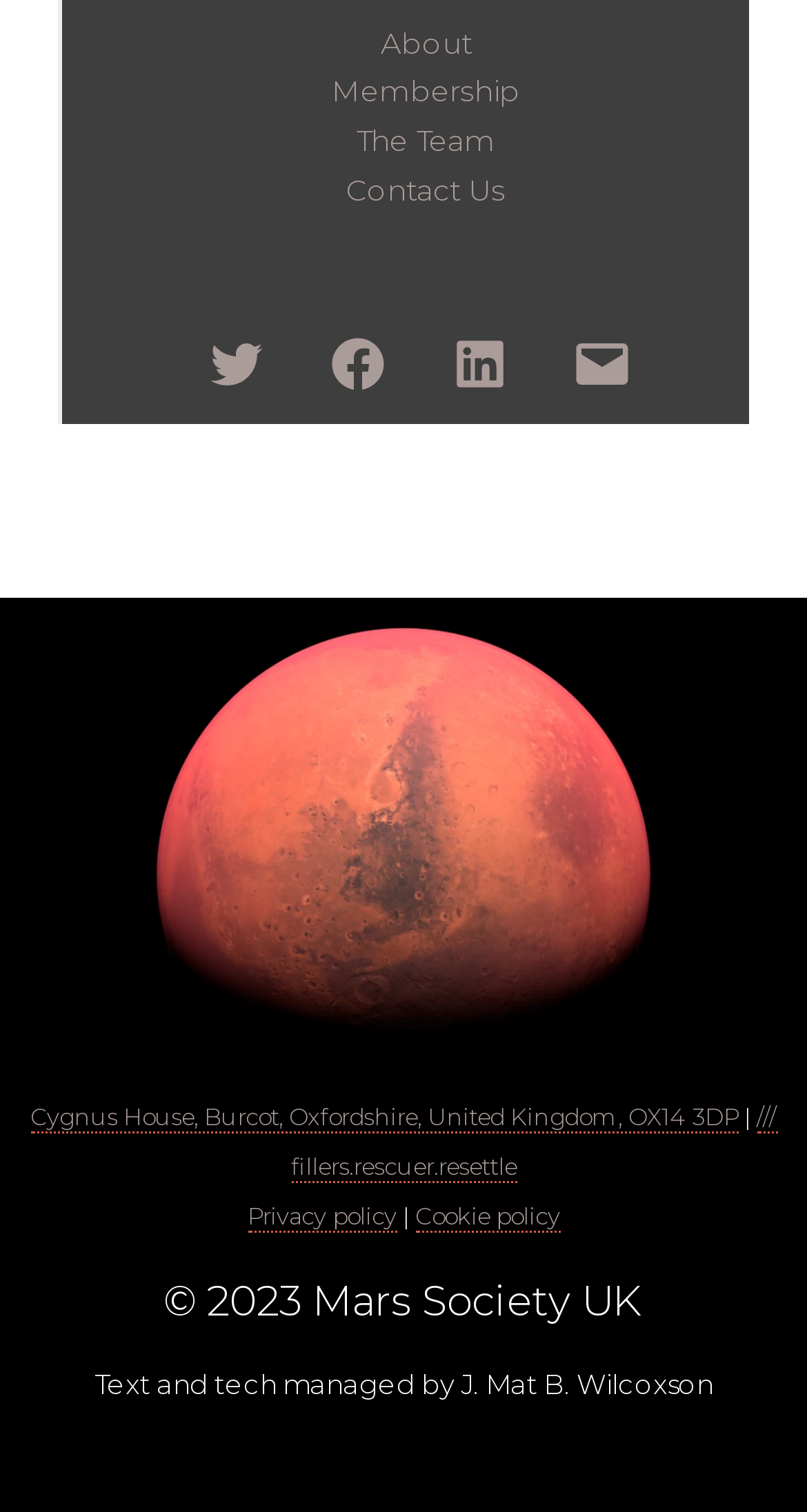Can you determine the bounding box coordinates of the area that needs to be clicked to fulfill the following instruction: "View Mars in part shadow image"?

[0.026, 0.408, 0.974, 0.693]